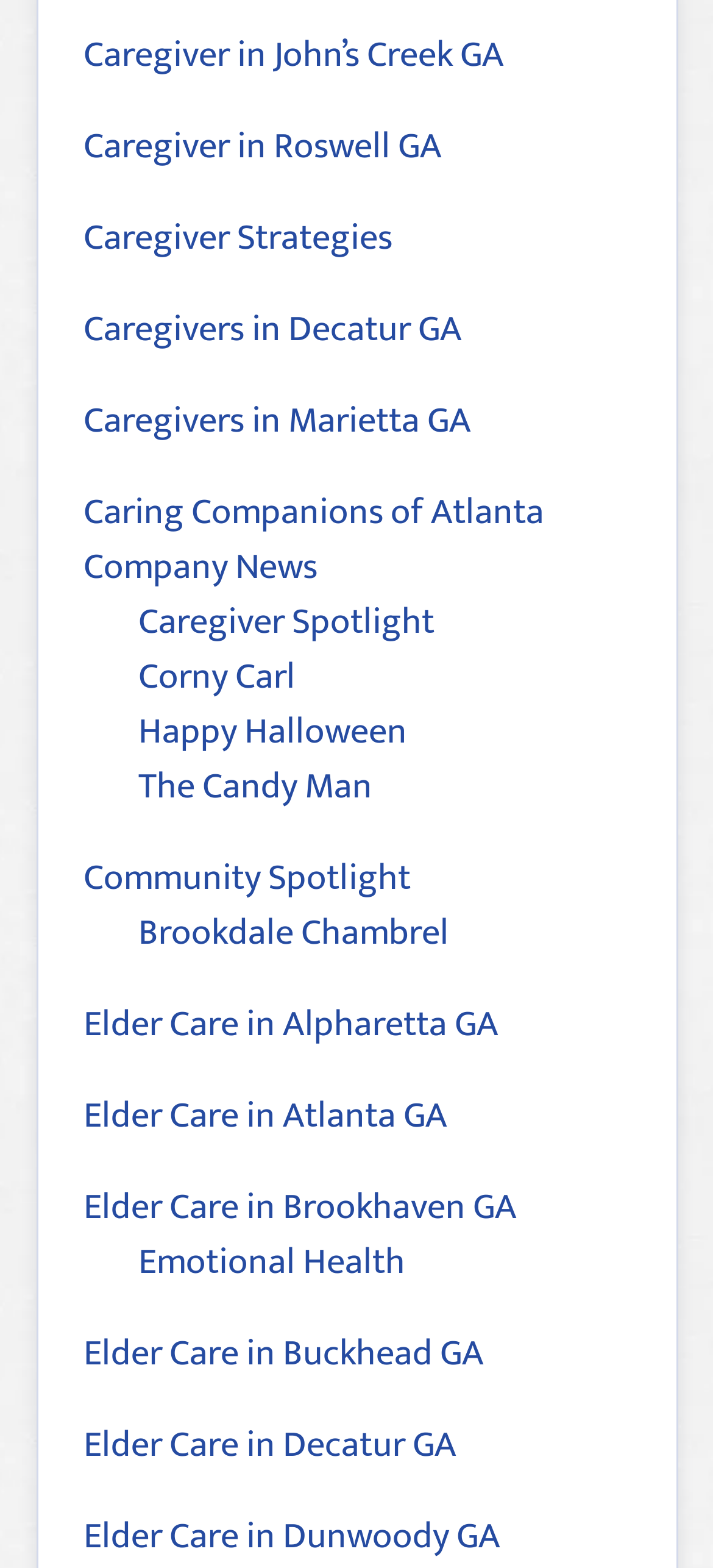Answer the question using only a single word or phrase: 
What is the topic of the last link?

Elder Care in Dunwoody GA